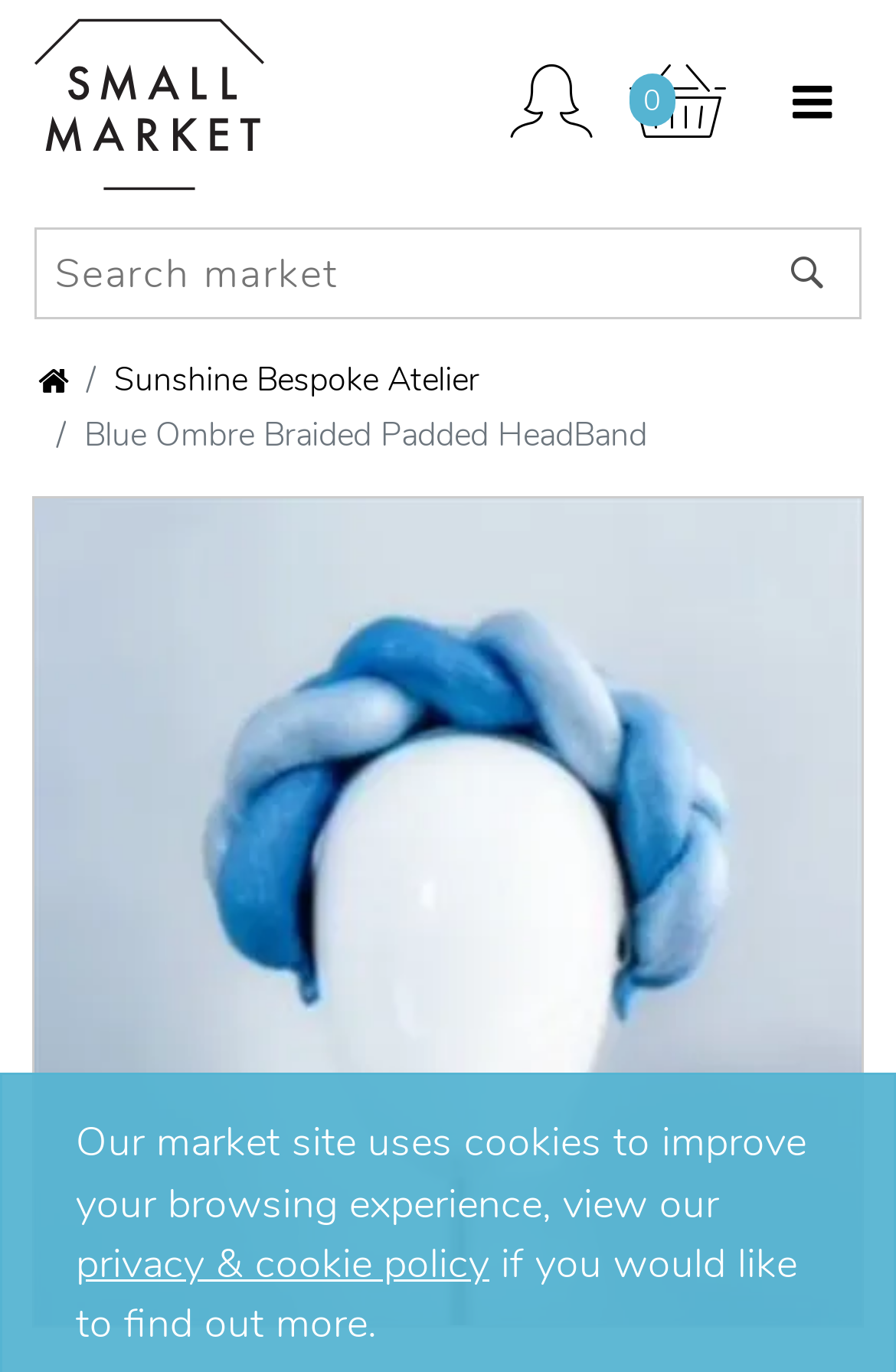Please locate the clickable area by providing the bounding box coordinates to follow this instruction: "Toggle navigation".

[0.851, 0.033, 0.962, 0.12]